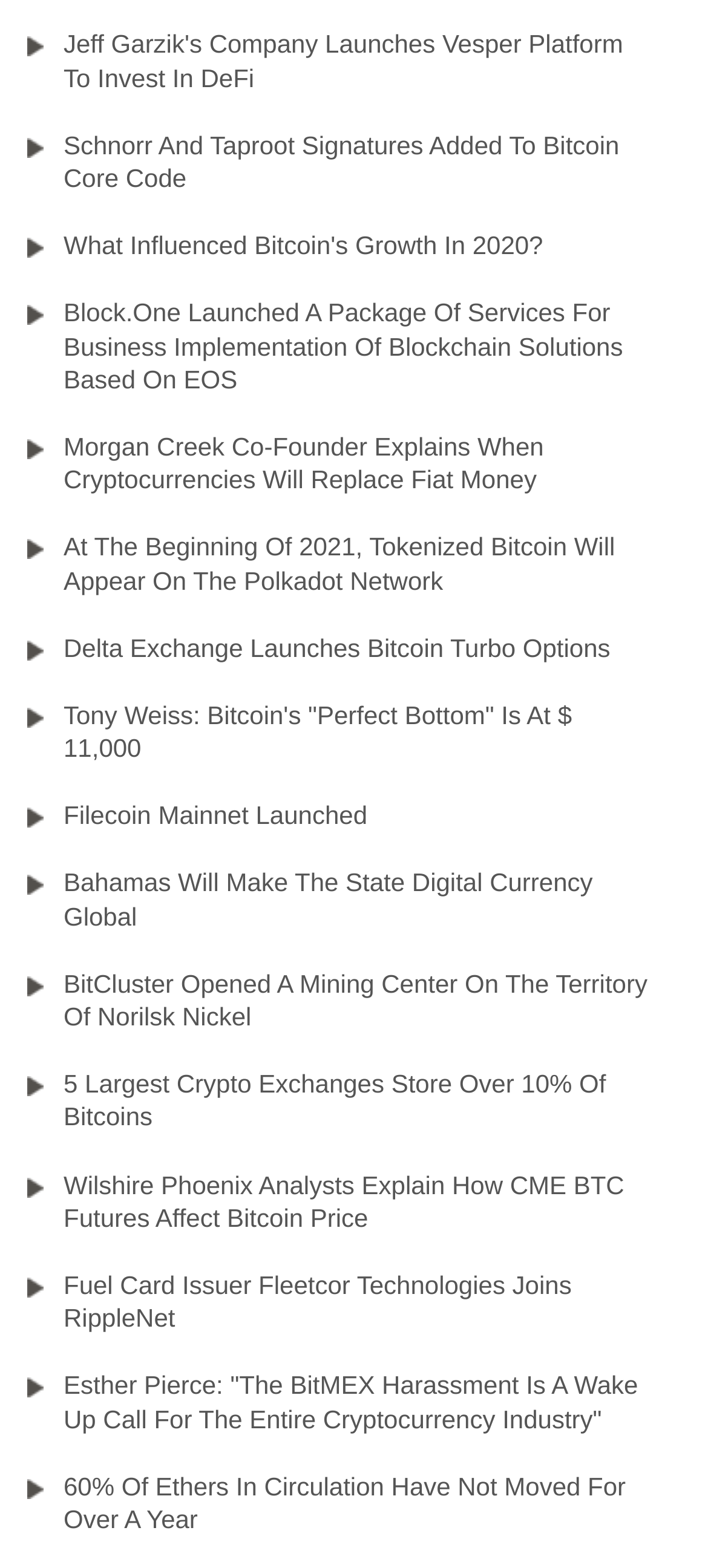Find the bounding box coordinates for the area you need to click to carry out the instruction: "Read news about Jeff Garzik's company launching Vesper platform". The coordinates should be four float numbers between 0 and 1, indicated as [left, top, right, bottom].

[0.038, 0.006, 0.962, 0.072]